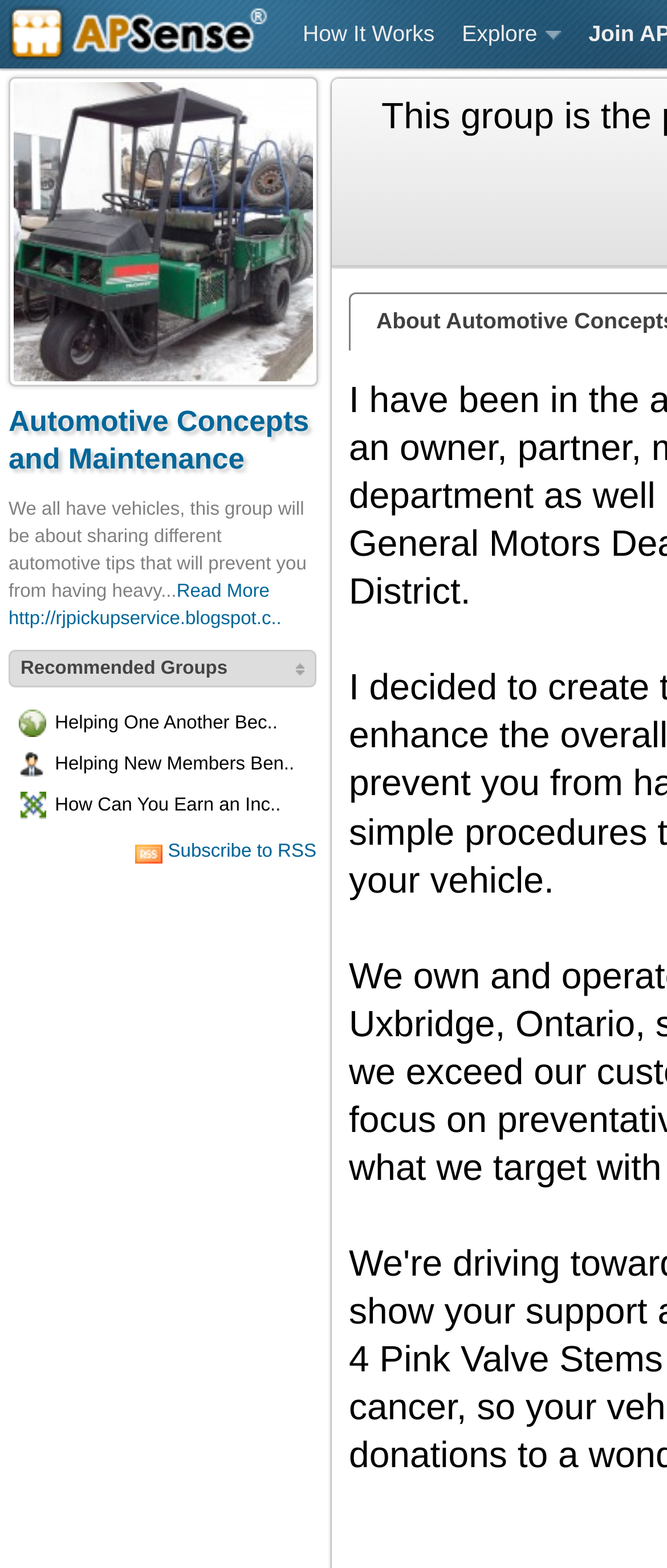Determine the bounding box coordinates for the area that should be clicked to carry out the following instruction: "Read more about automotive tips".

[0.265, 0.371, 0.404, 0.384]